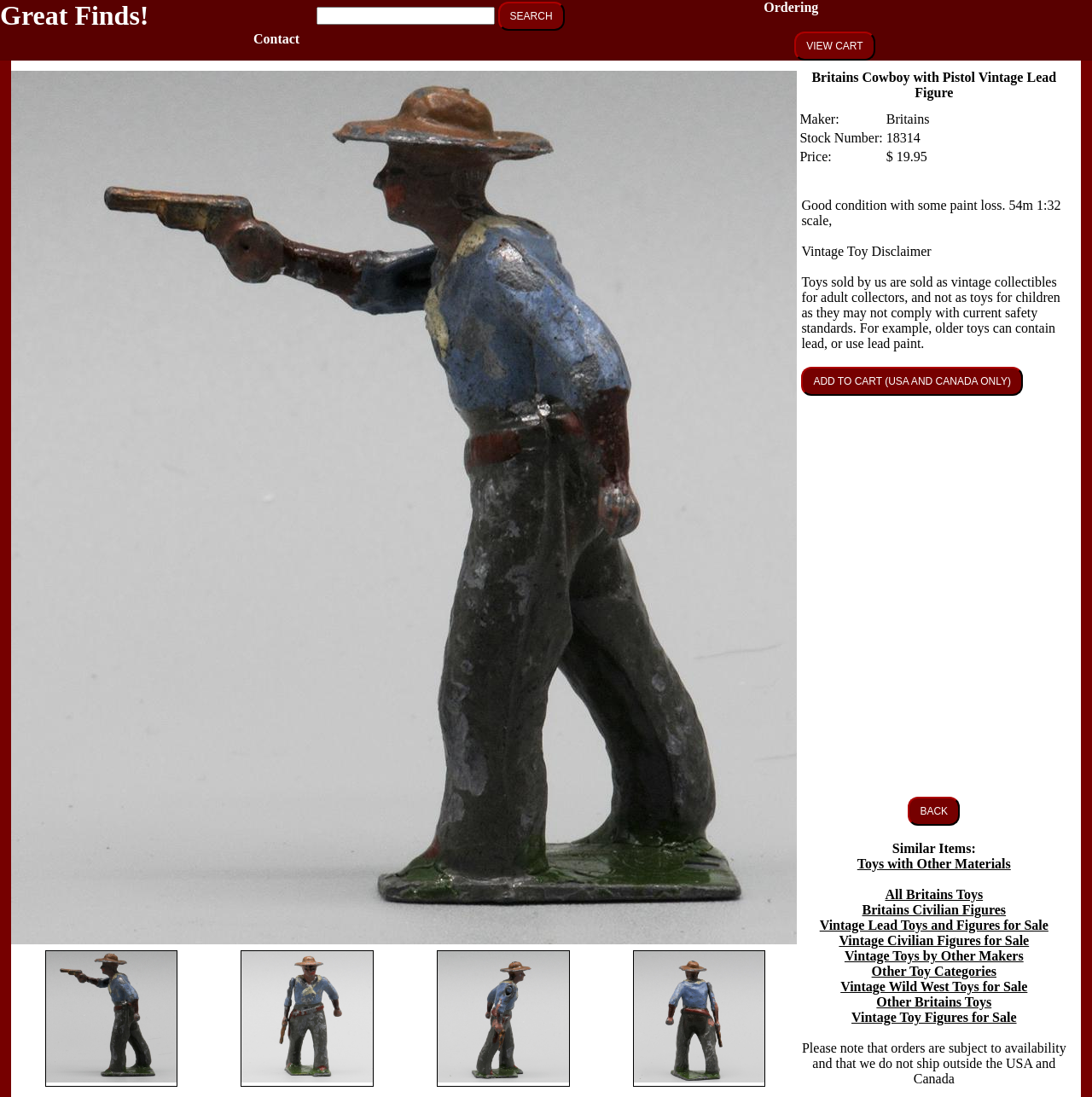What is the stock number of the Britains Cowboy with Pistol Vintage Lead Figure?
Provide a detailed answer to the question using information from the image.

I found the stock number of the item by looking at the table with the item's details, where it says 'Stock Number:' and then the stock number '18314'.